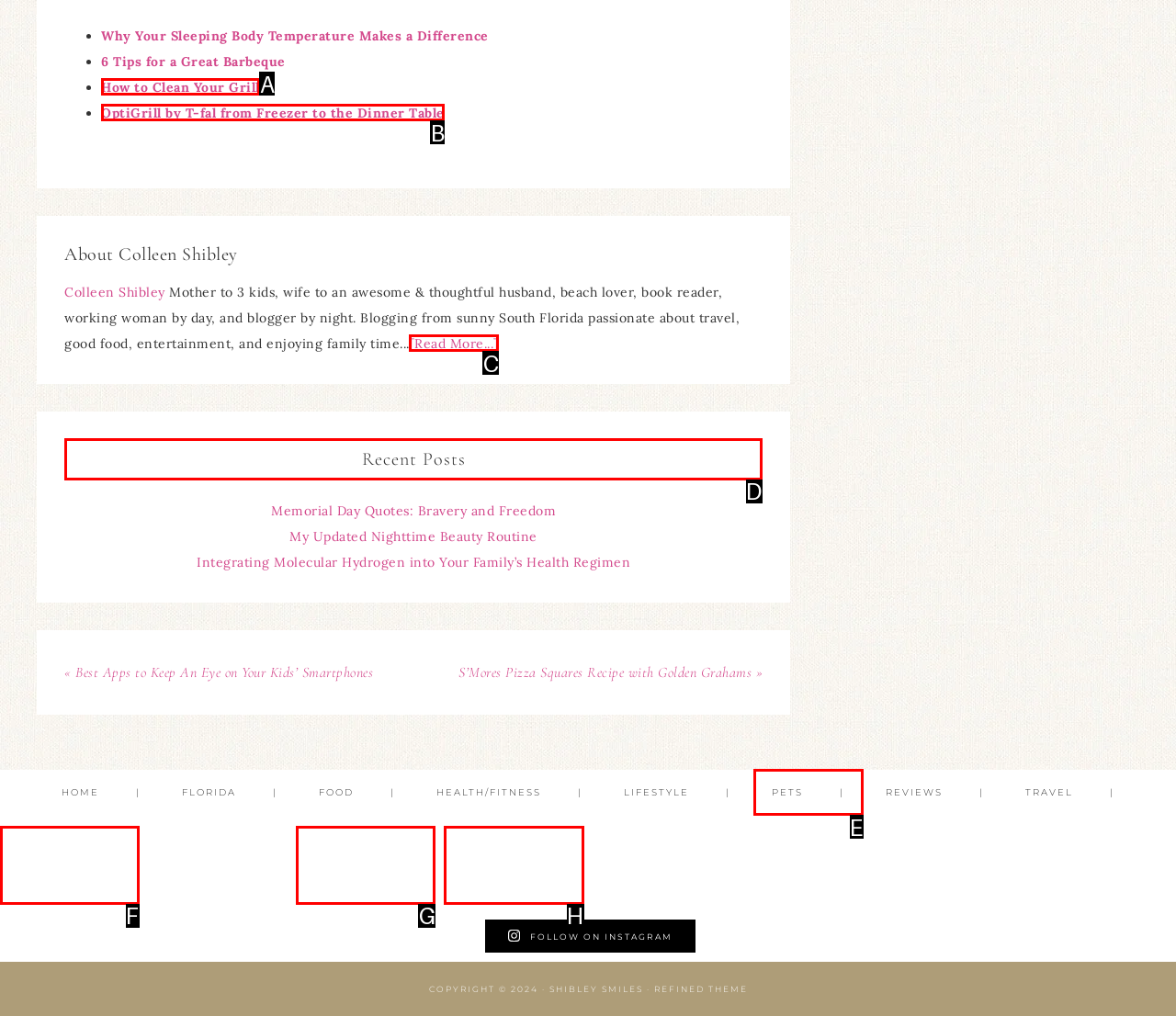Specify which HTML element I should click to complete this instruction: View recent posts Answer with the letter of the relevant option.

D